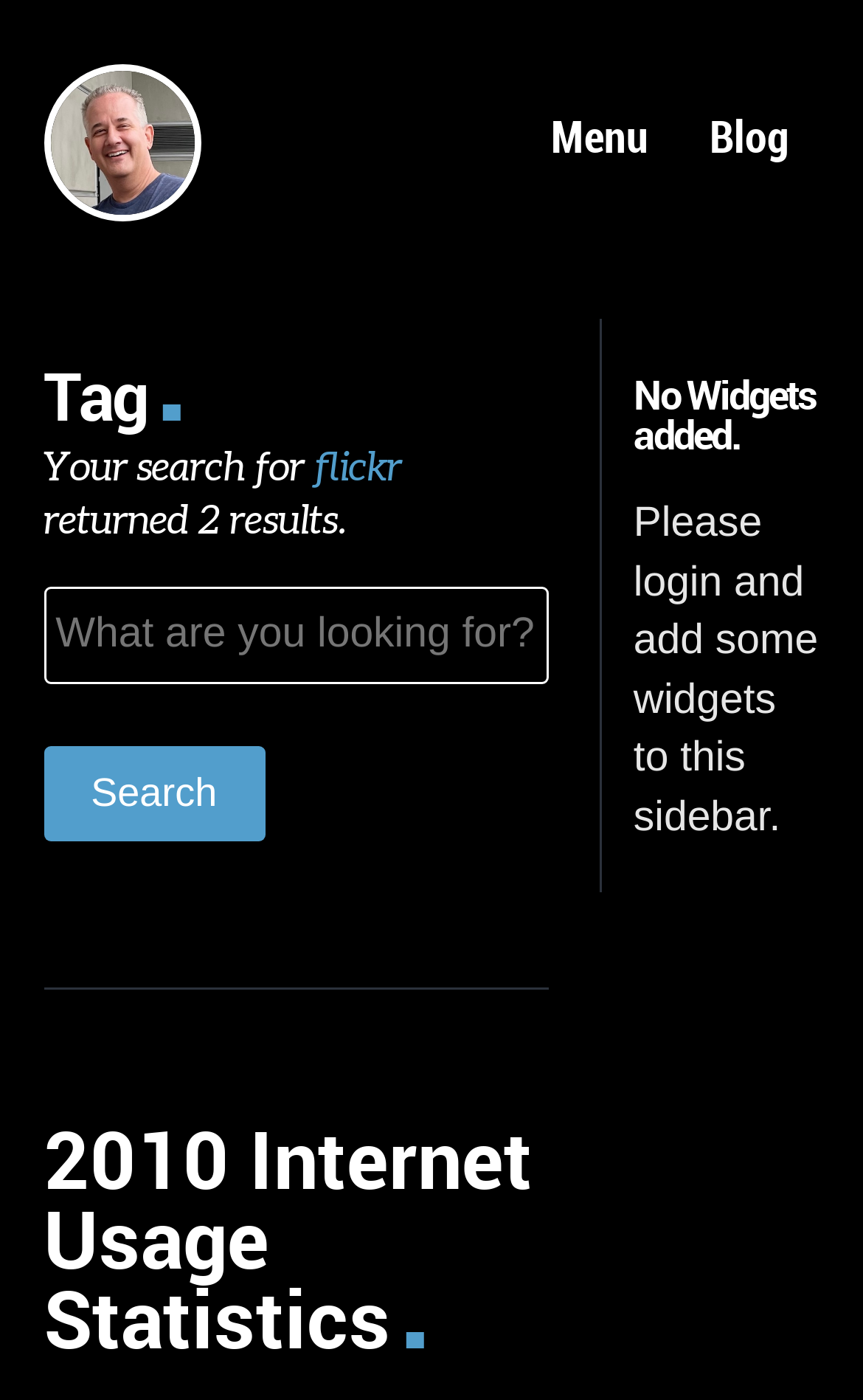What is the text on the top-left corner of the webpage?
Based on the image, provide a one-word or brief-phrase response.

Go to home page